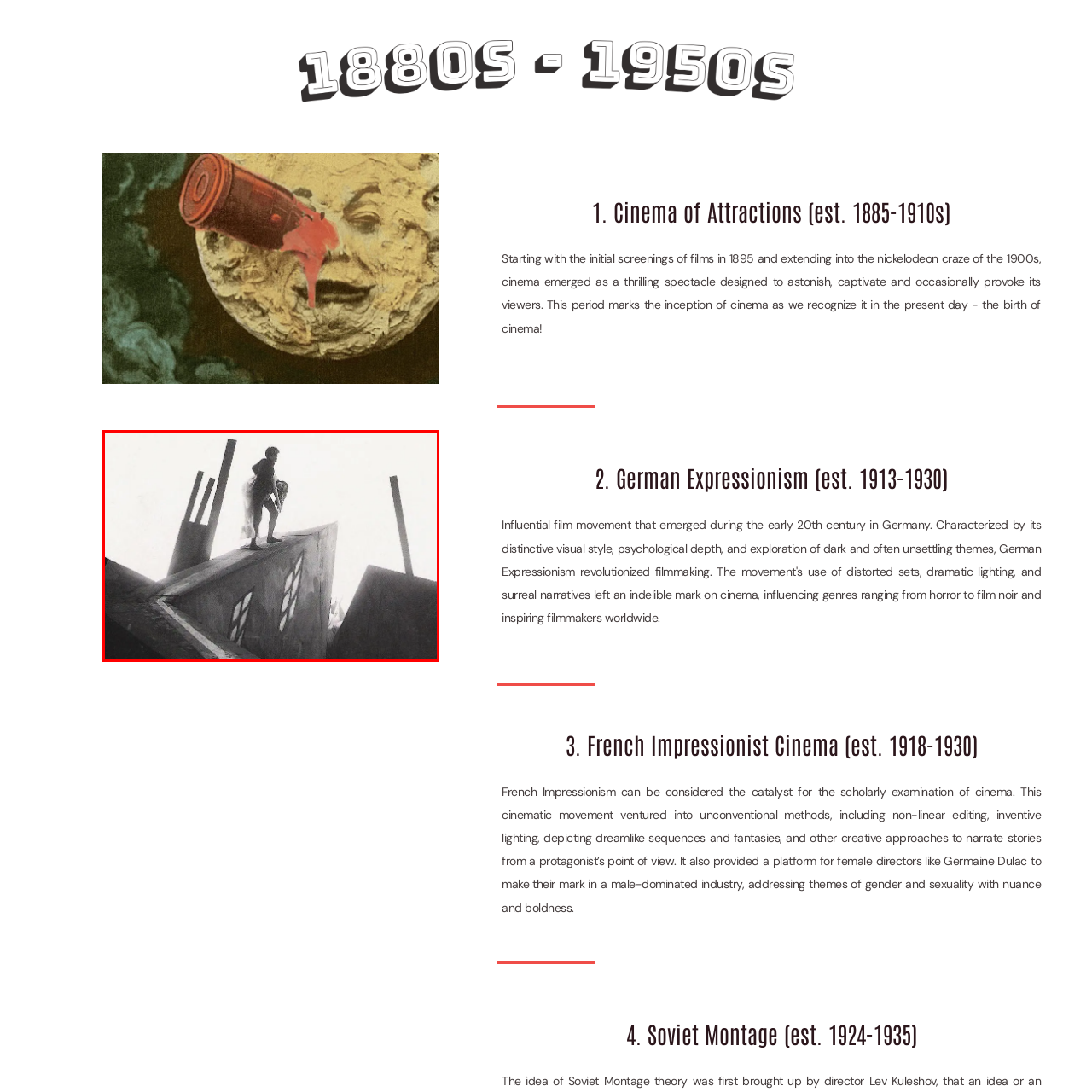What is the historical context in which the film was made?
Look at the section marked by the red bounding box and provide a single word or phrase as your answer.

Post-World War I Germany